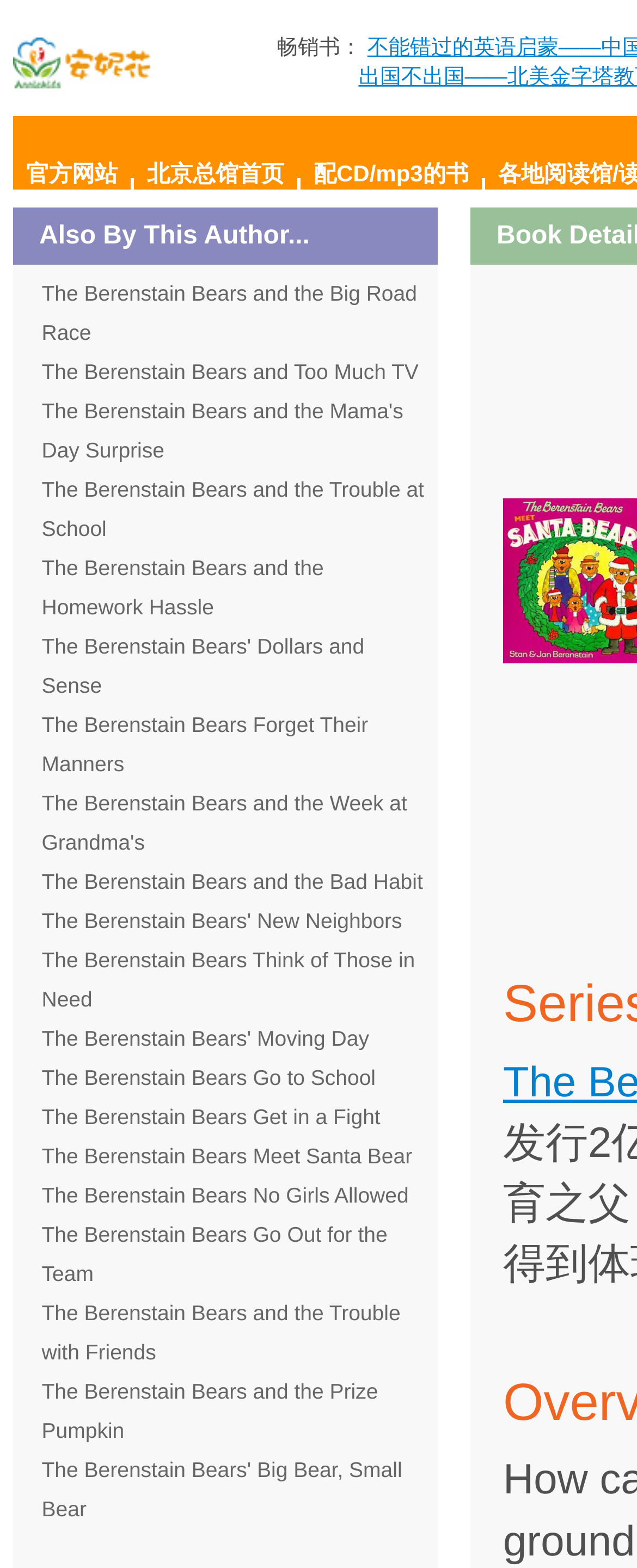Bounding box coordinates should be in the format (top-left x, top-left y, bottom-right x, bottom-right y) and all values should be floating point numbers between 0 and 1. Determine the bounding box coordinate for the UI element described as: 官方网站

[0.021, 0.102, 0.205, 0.12]